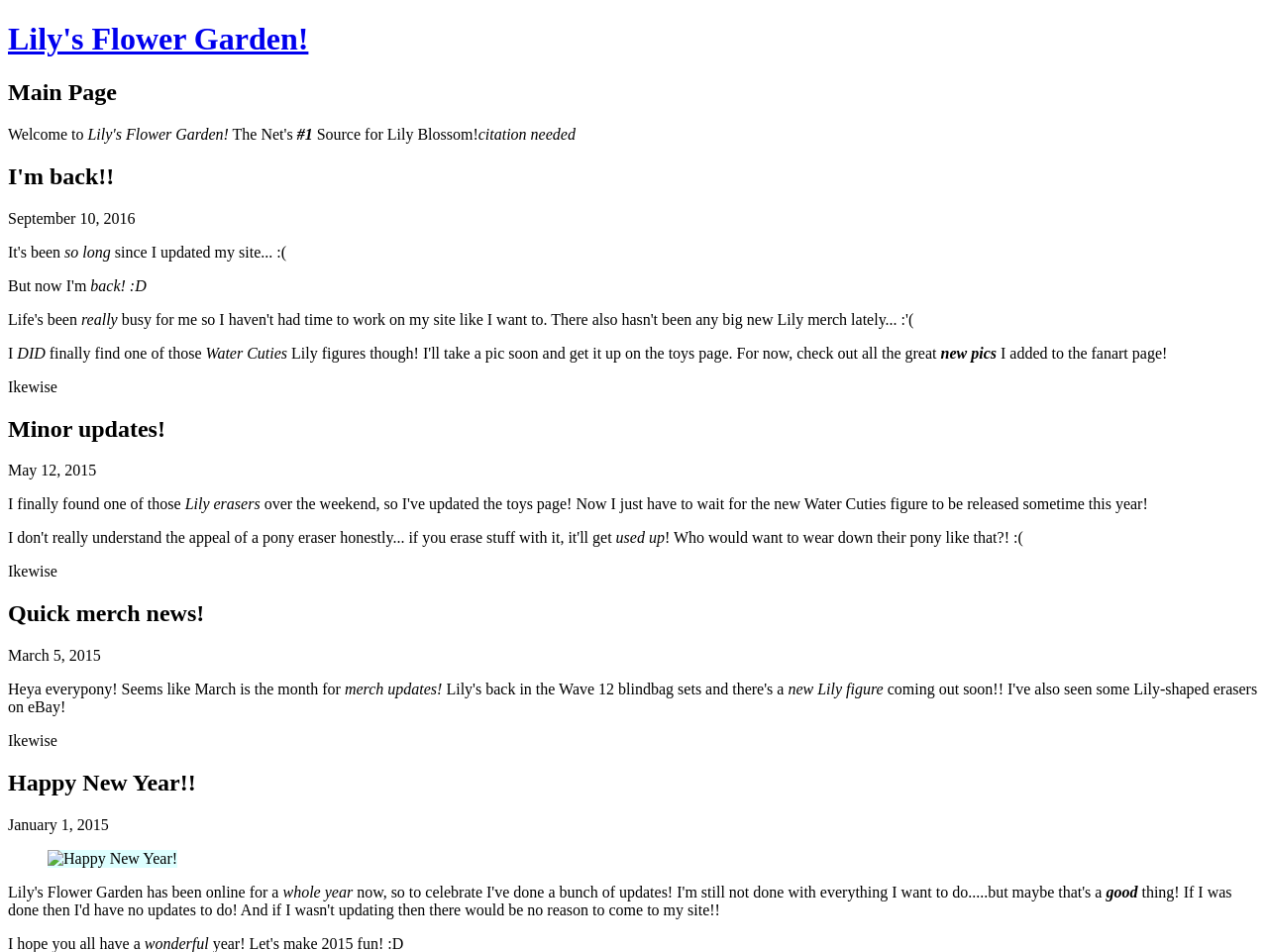Identify and provide the main heading of the webpage.

Lily's Flower Garden!